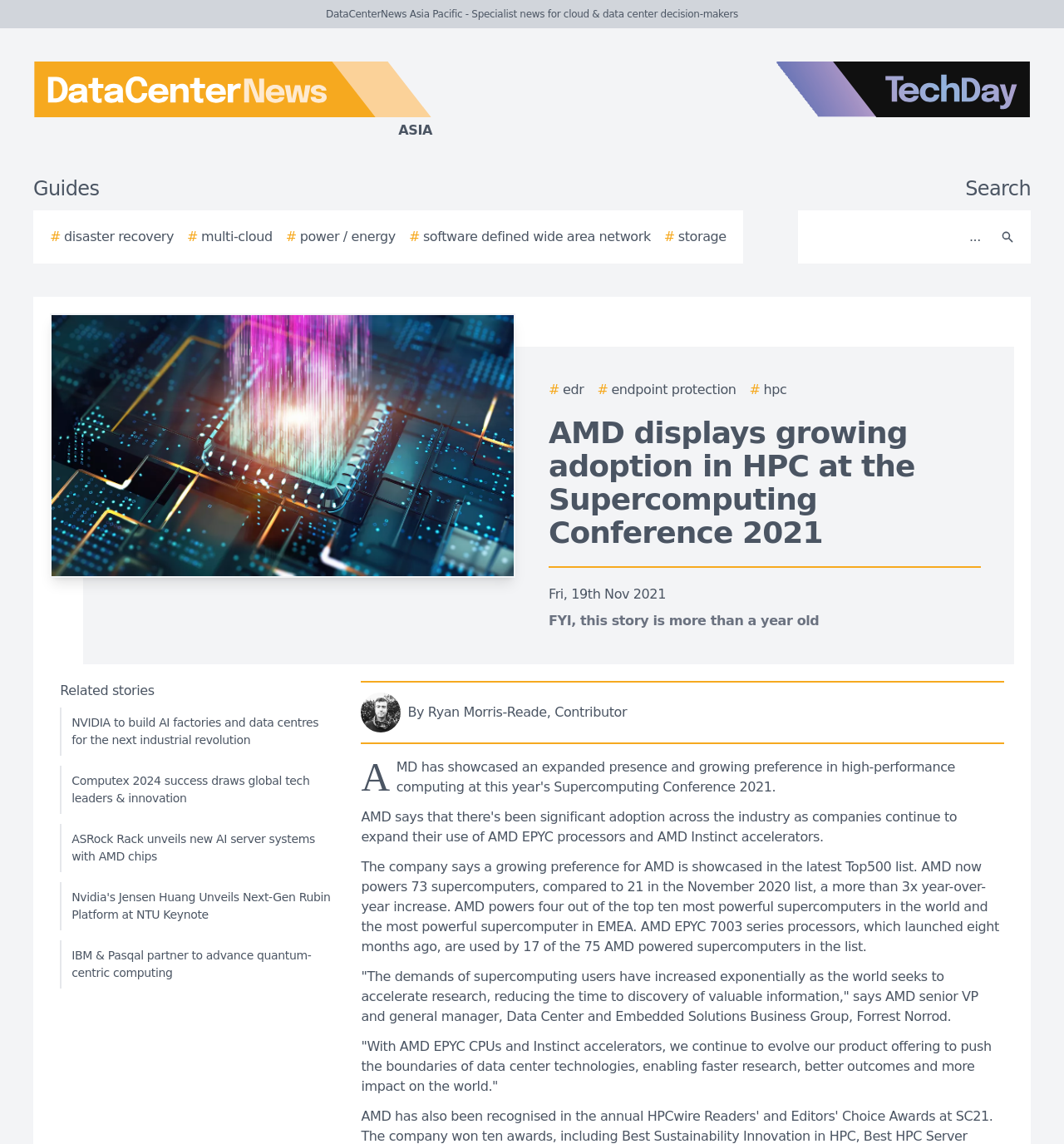Use the information in the screenshot to answer the question comprehensively: What is the topic of the related story 'NVIDIA to build AI factories and data centres for the next industrial revolution'?

I found the answer by looking at the related stories section, which lists 'NVIDIA to build AI factories and data centres for the next industrial revolution' as one of the related stories. This indicates that the topic of this related story is AI factories and data centres.